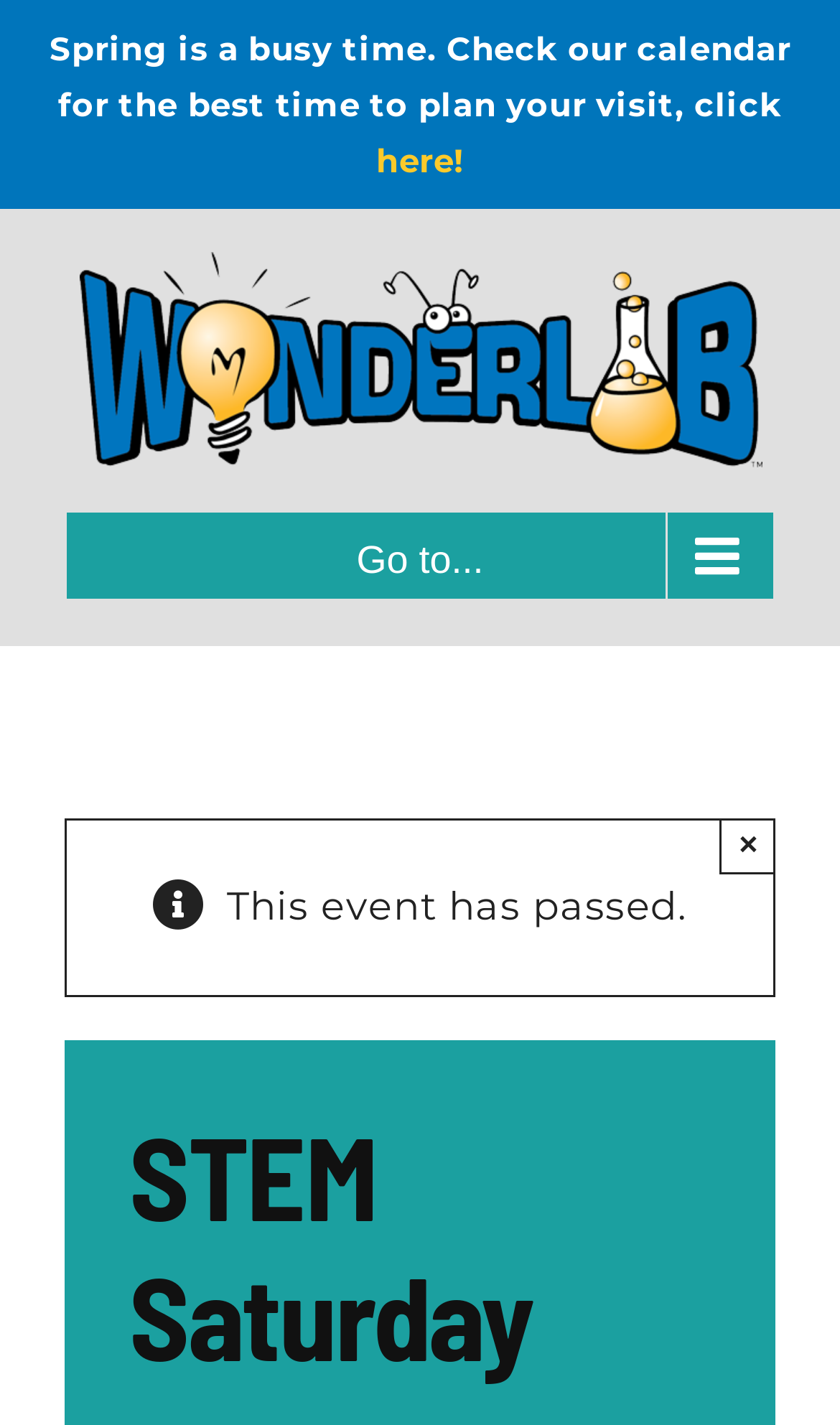What is the purpose of the 'Close' button?
Using the image as a reference, give a one-word or short phrase answer.

To close the alert